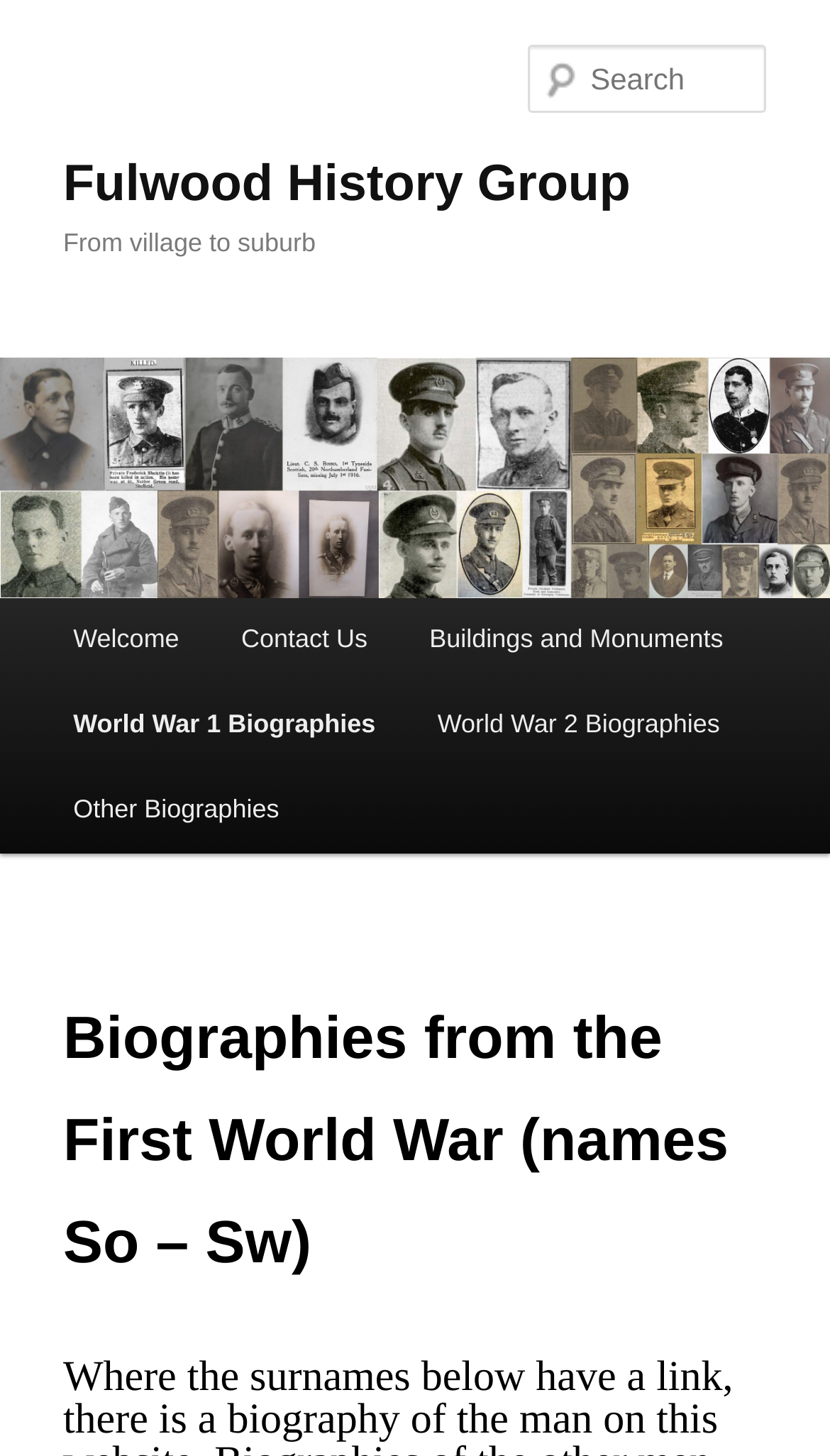Identify the bounding box coordinates for the region of the element that should be clicked to carry out the instruction: "read about Biographies from the First World War". The bounding box coordinates should be four float numbers between 0 and 1, i.e., [left, top, right, bottom].

[0.076, 0.656, 0.924, 0.901]